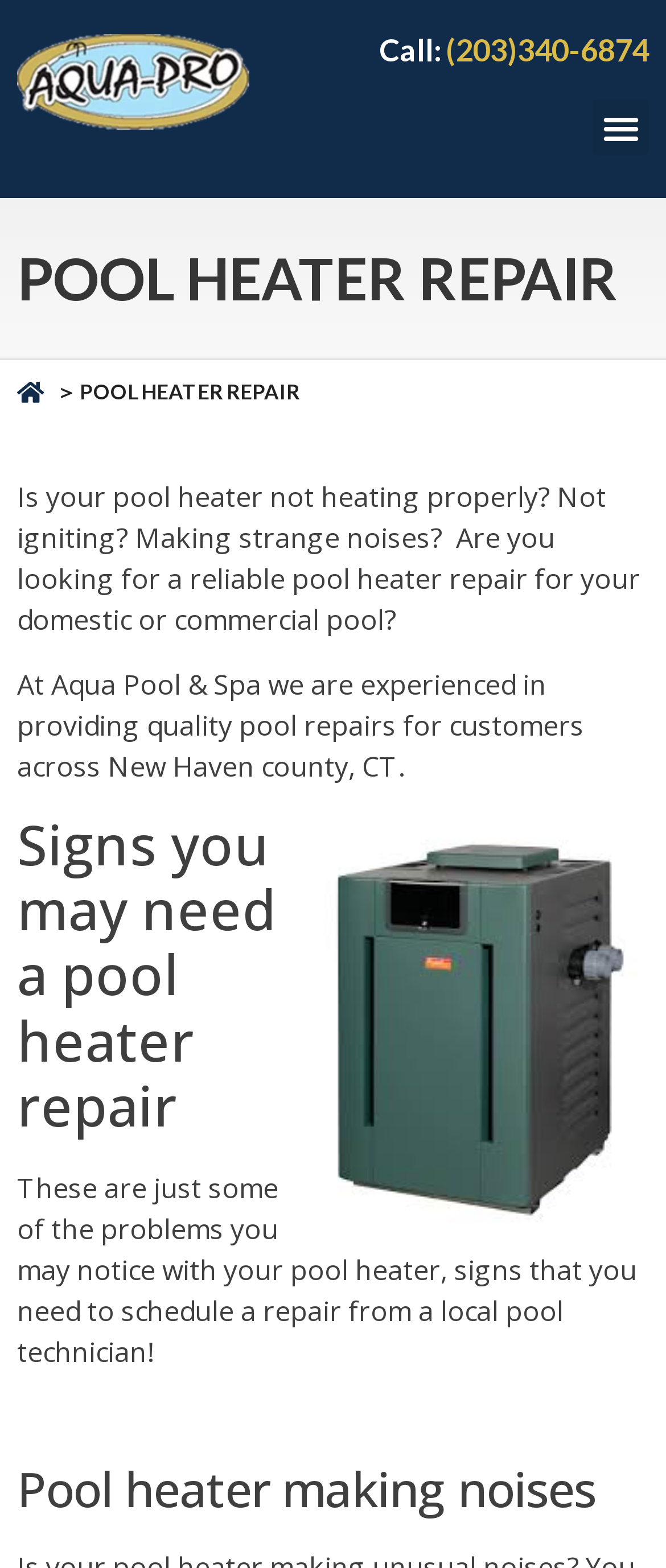What is the phone number to call for pool heater repair?
Based on the visual information, provide a detailed and comprehensive answer.

The phone number can be found in the heading 'Call: (203)340-6874' at the top of the webpage, which is also a link.